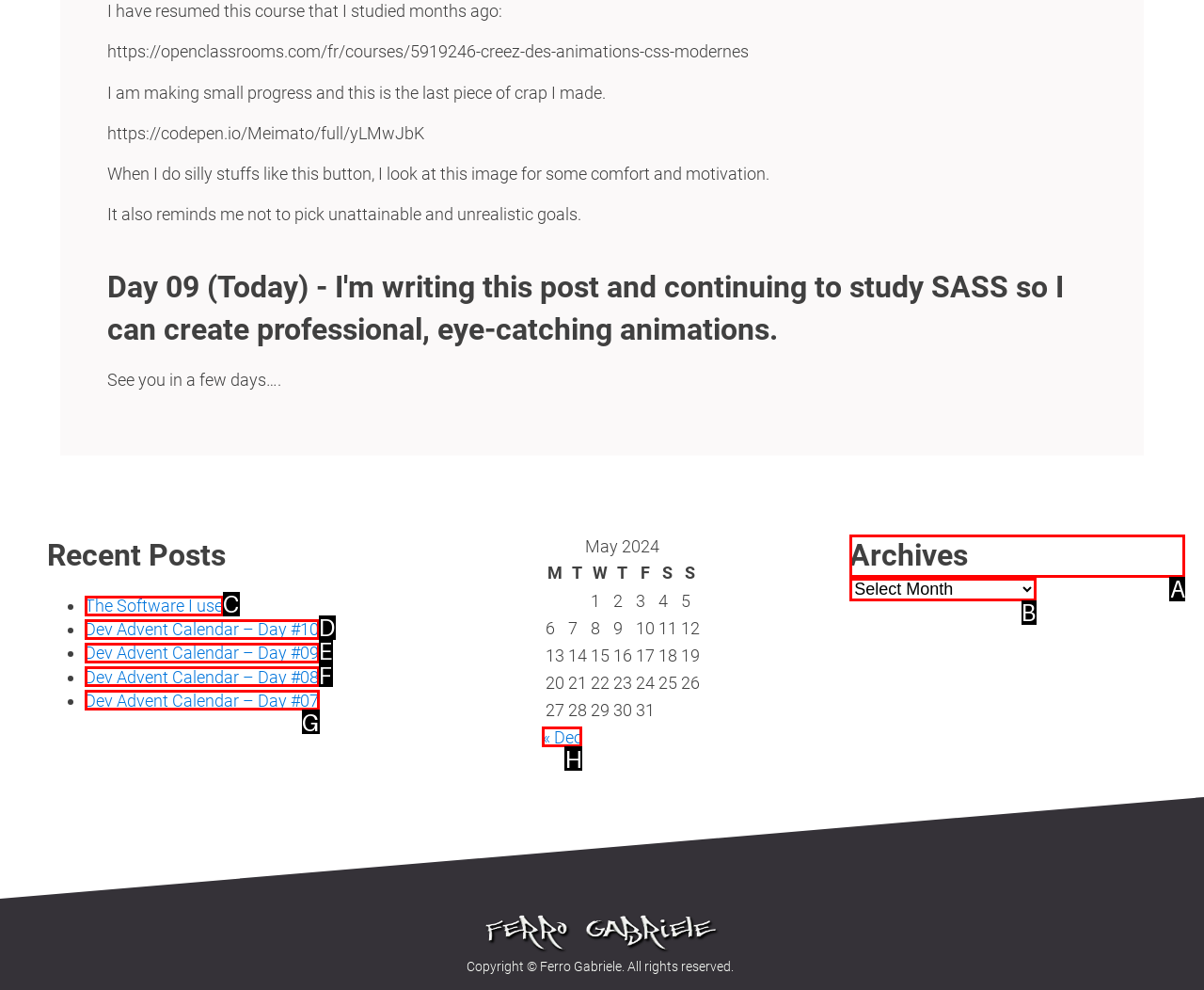Determine which UI element I need to click to achieve the following task: Go to the 'Archives' page Provide your answer as the letter of the selected option.

A